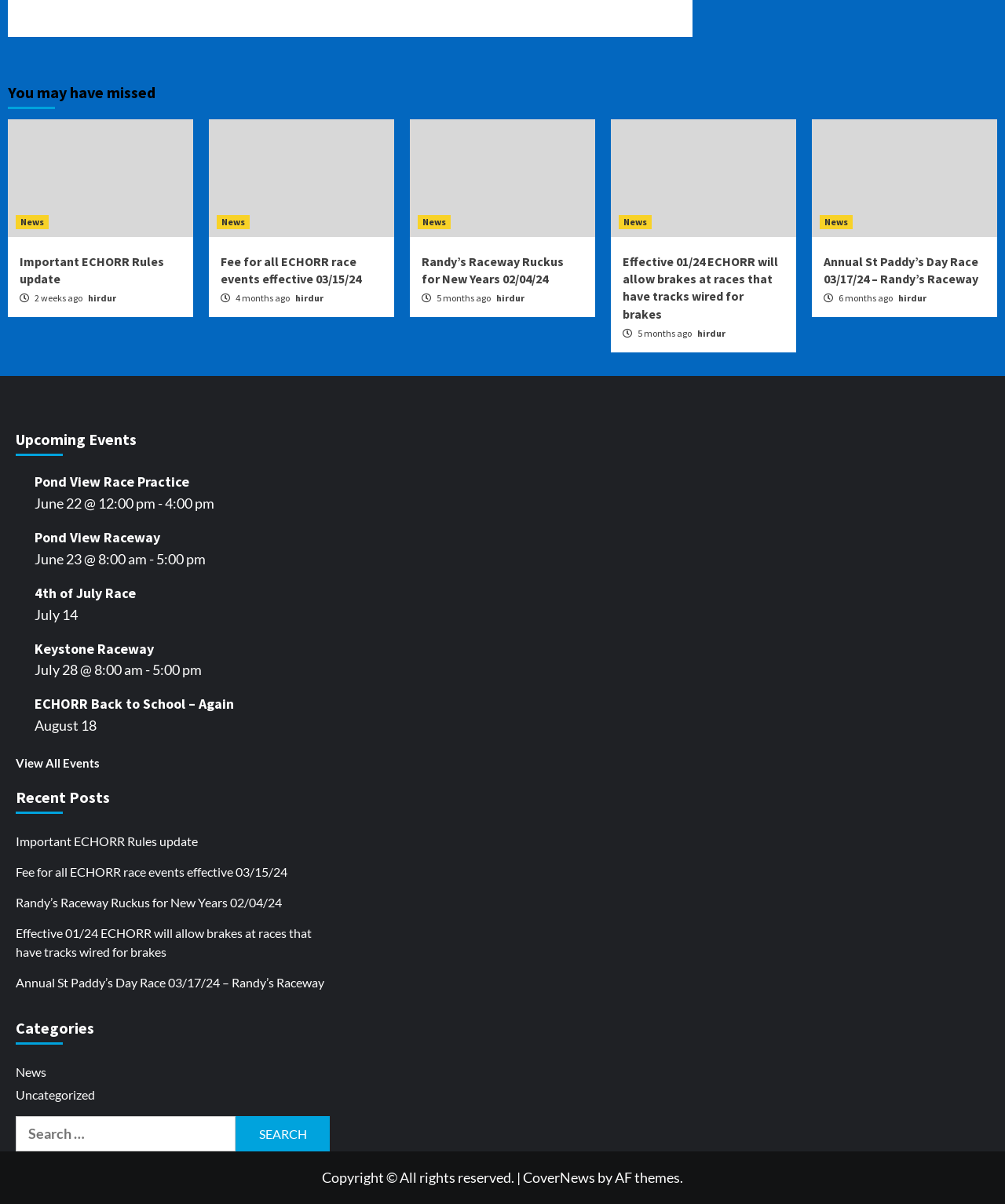Please indicate the bounding box coordinates of the element's region to be clicked to achieve the instruction: "View all events". Provide the coordinates as four float numbers between 0 and 1, i.e., [left, top, right, bottom].

[0.016, 0.628, 0.099, 0.64]